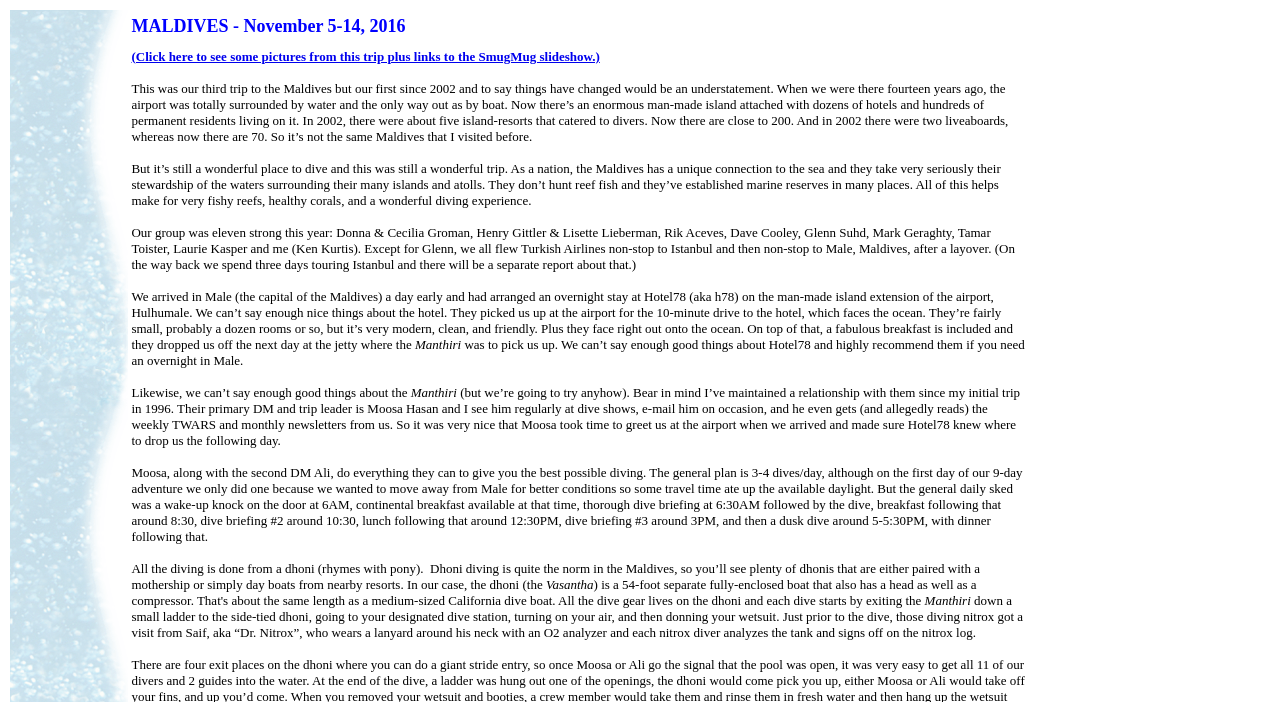Based on the visual content of the image, answer the question thoroughly: How many dives were done per day?

The answer can be found in the paragraph that starts with 'The general plan is 3-4 dives/day...' which describes the daily schedule of the diving trip.